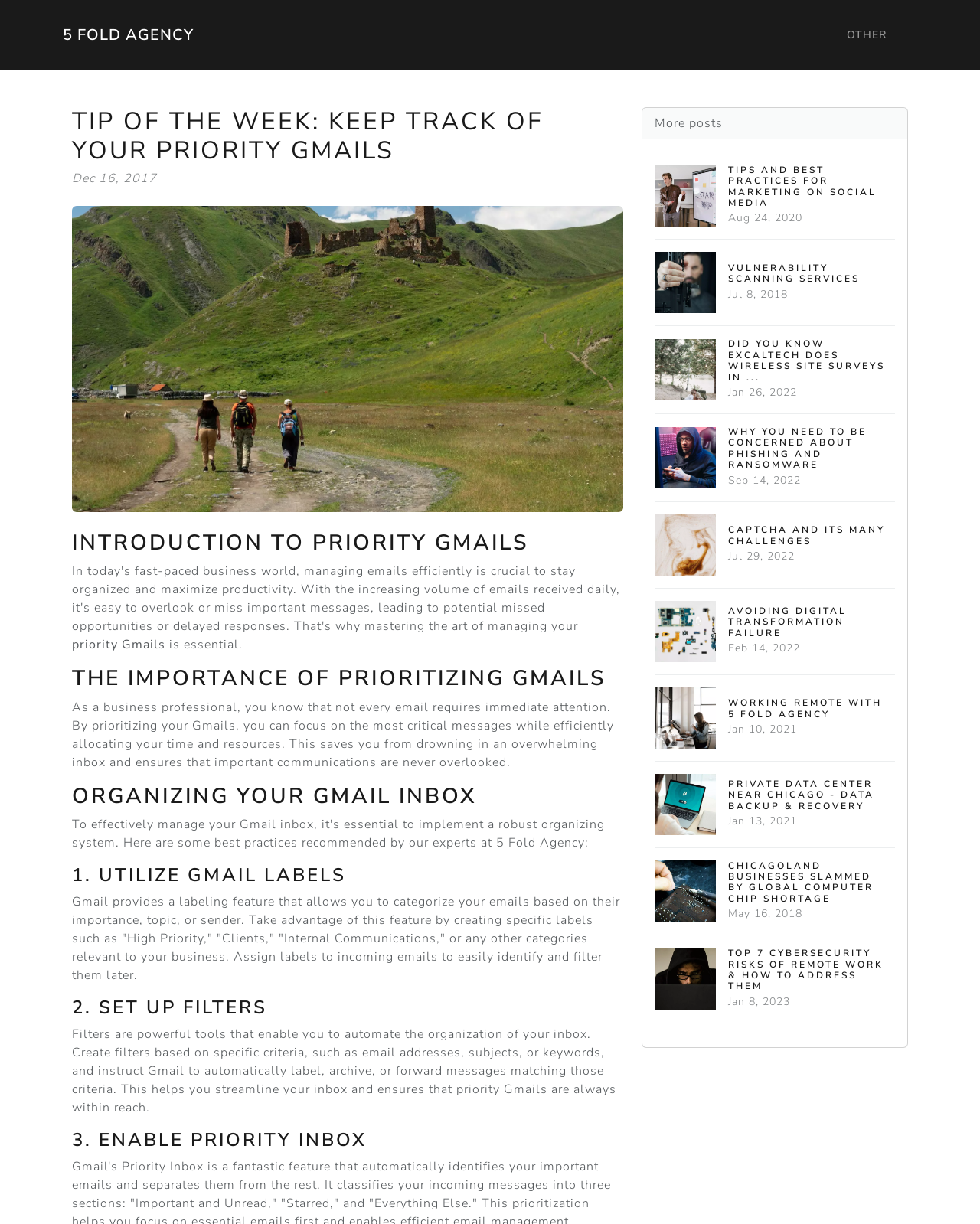Identify the text that serves as the heading for the webpage and generate it.

TIP OF THE WEEK: KEEP TRACK OF YOUR PRIORITY GMAILS